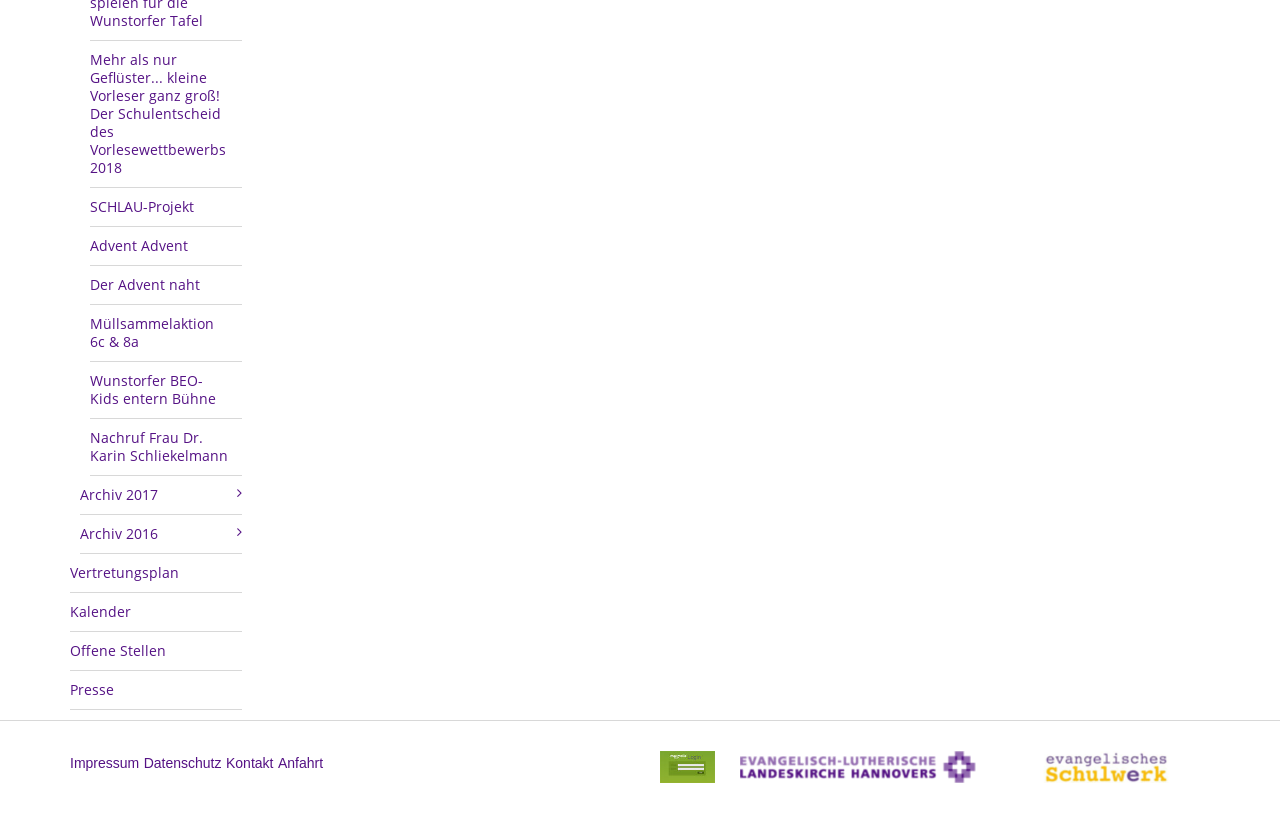What is the 'SCHLAU-Projekt' link related to?
From the image, provide a succinct answer in one word or a short phrase.

School project